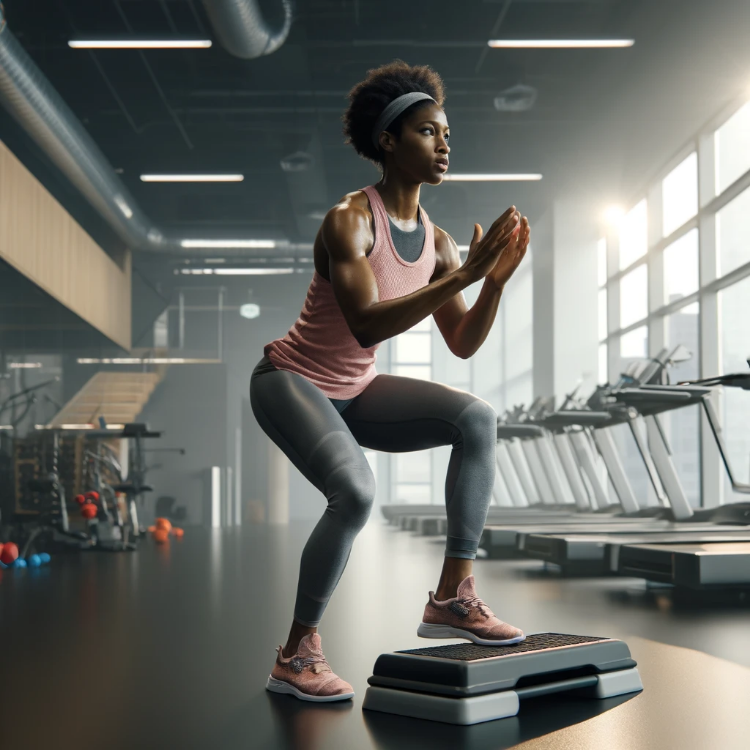What muscle group is the woman engaging?
Please respond to the question with as much detail as possible.

The woman is performing a squat on the step platform, which is an exercise that effectively engages the calf muscles, as highlighted by her determined expression and athletic form.